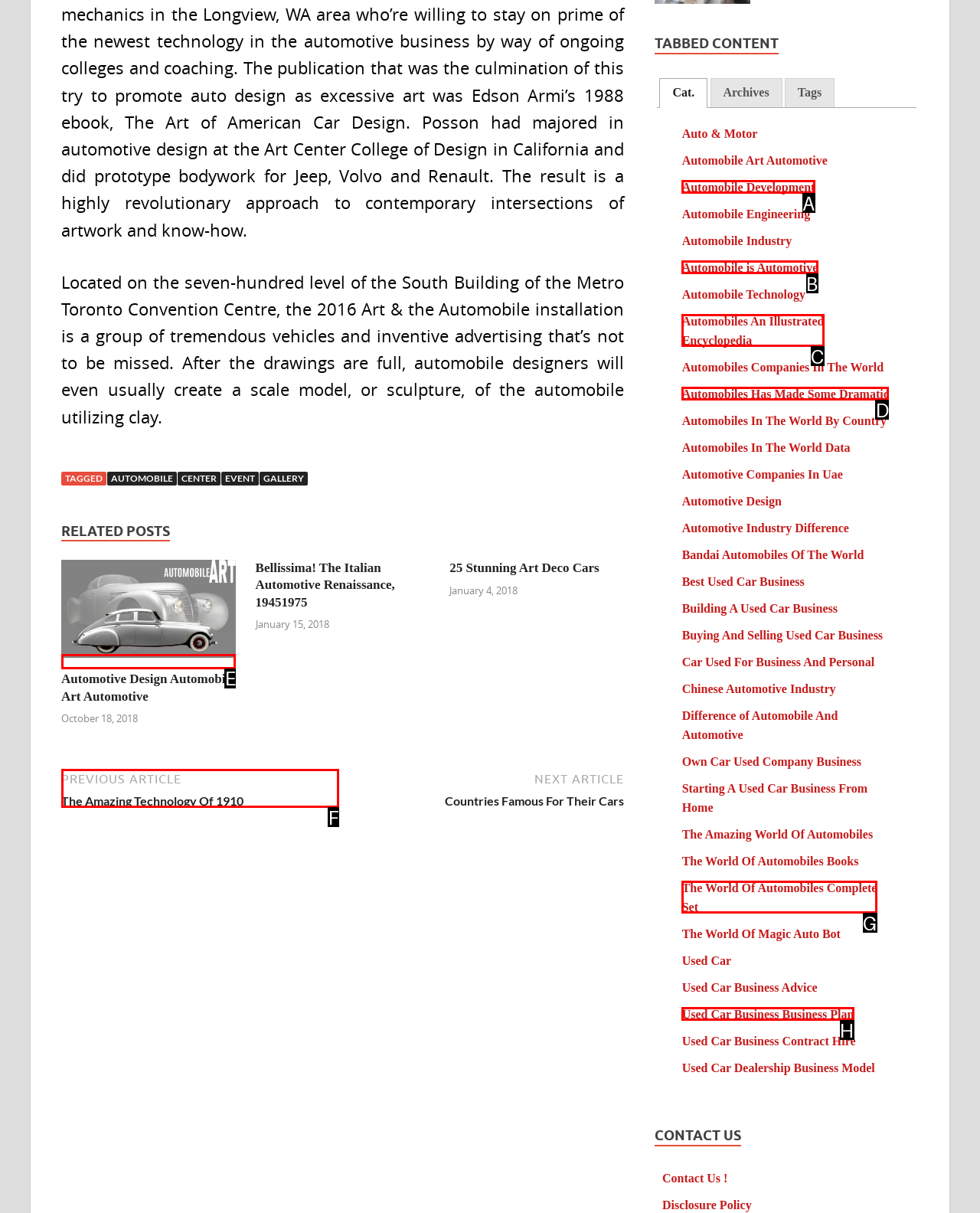Refer to the description: Automobile Development and choose the option that best fits. Provide the letter of that option directly from the options.

A